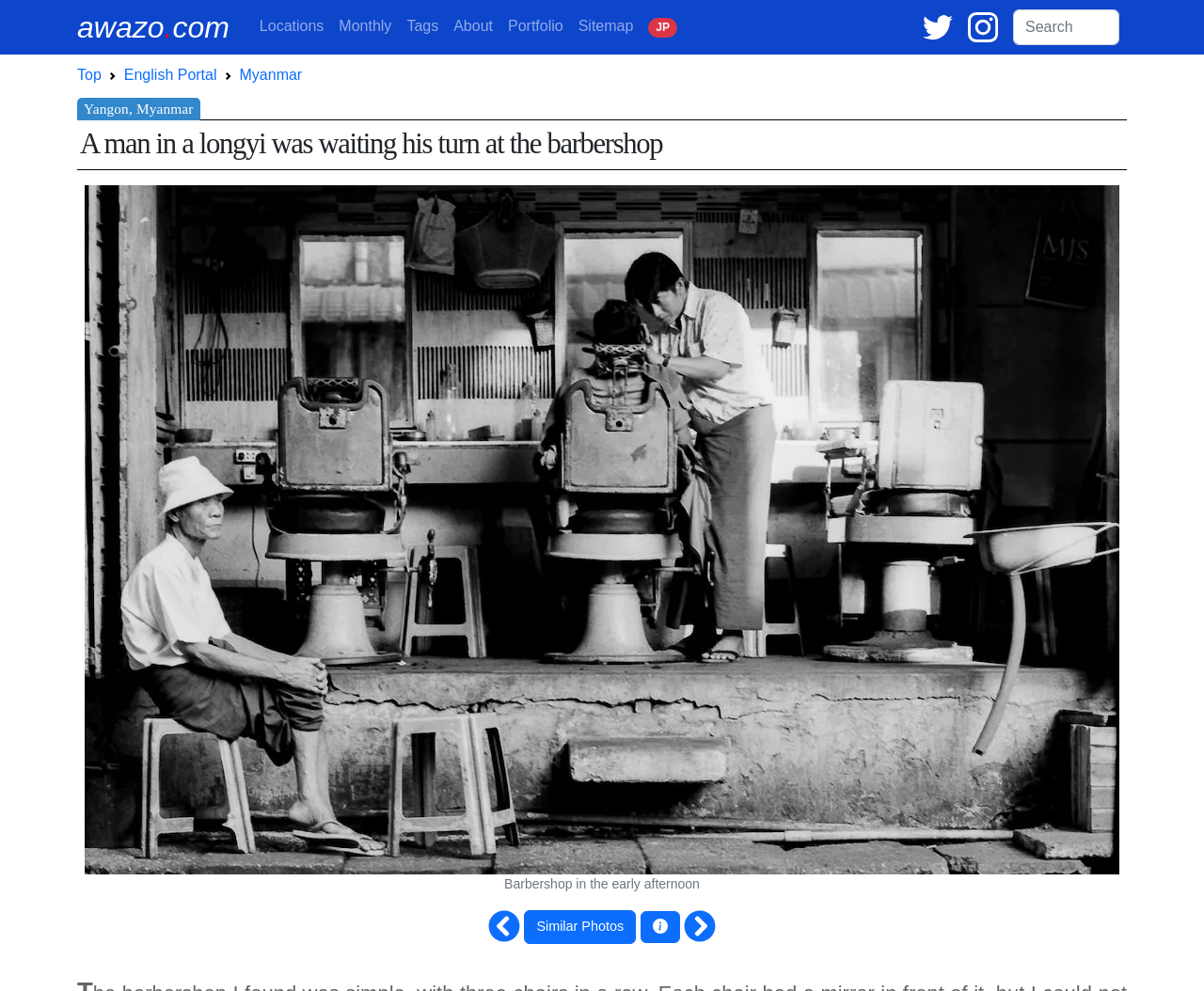Using the format (top-left x, top-left y, bottom-right x, bottom-right y), and given the element description, identify the bounding box coordinates within the screenshot: parent_node: Similar Photos

[0.568, 0.93, 0.595, 0.946]